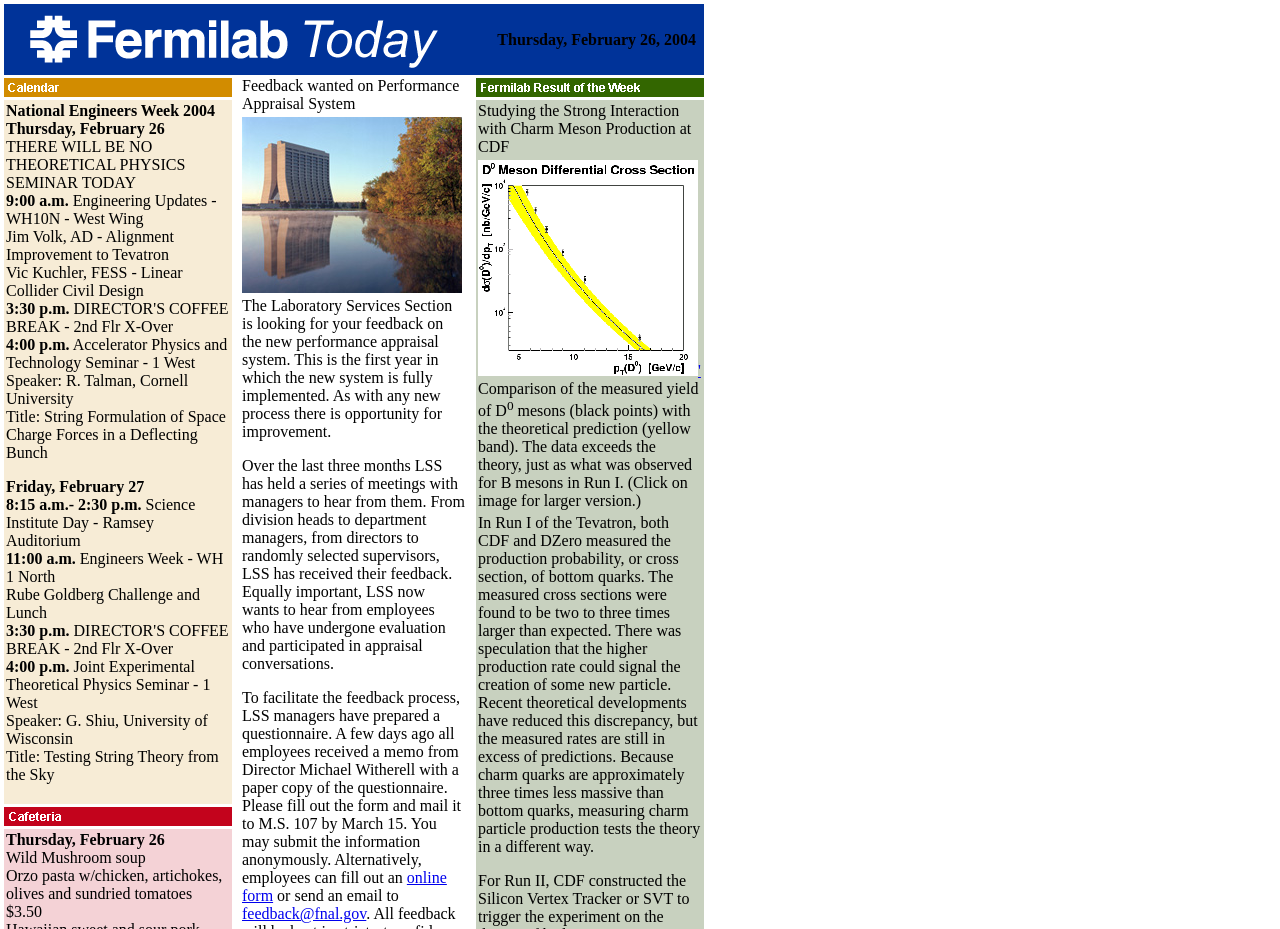Utilize the details in the image to give a detailed response to the question: What is the topic of the Accelerator Physics and Technology Seminar?

I found the topic by looking at the section of the webpage that lists the seminars, and found the Accelerator Physics and Technology Seminar, which has a speaker named R. Talman from Cornell University, and the topic is 'String Formulation of Space Charge Forces in a Deflecting Bunch'.